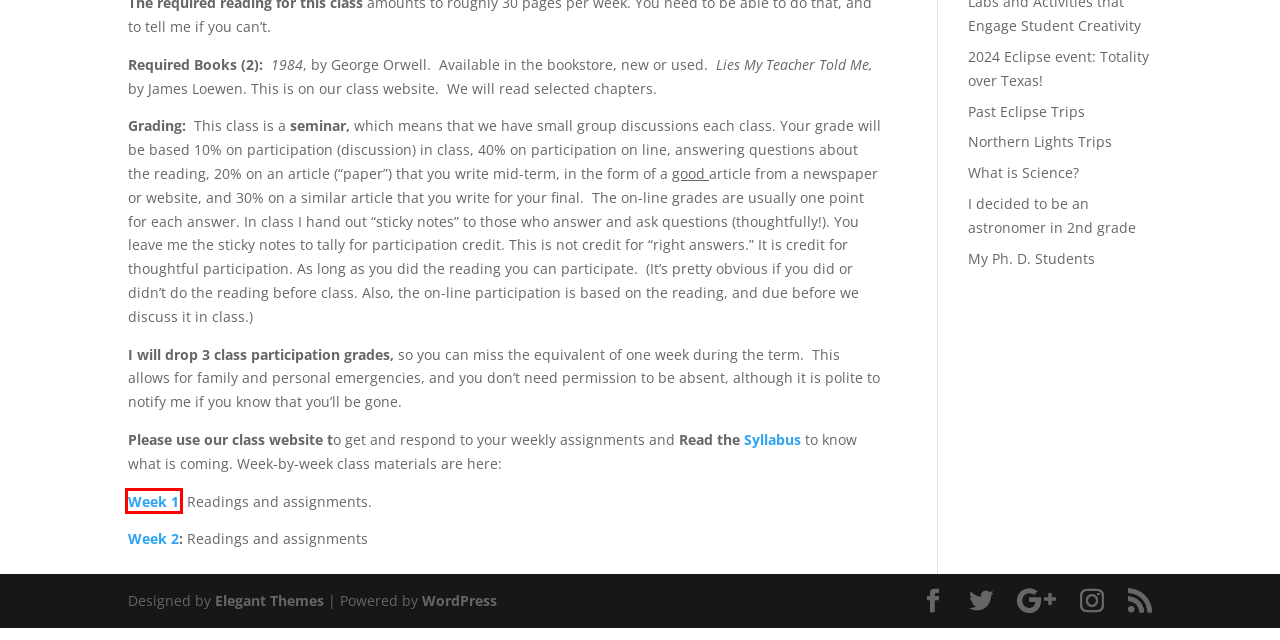Given a screenshot of a webpage with a red bounding box around a UI element, please identify the most appropriate webpage description that matches the new webpage after you click on the element. Here are the candidates:
A. Week 1 – Doug Duncan's Home Page
B. Week 2 – Doug Duncan's Home Page
C. I decided to be an astronomer in 2nd grade – Doug Duncan's Home Page
D. Home
E. Blog Tool, Publishing Platform, and CMS – WordPress.org
F. Northern Lights – Doug Duncan's Home Page
G. Science – Doug Duncan's Home Page
H. Cruise Italy

A